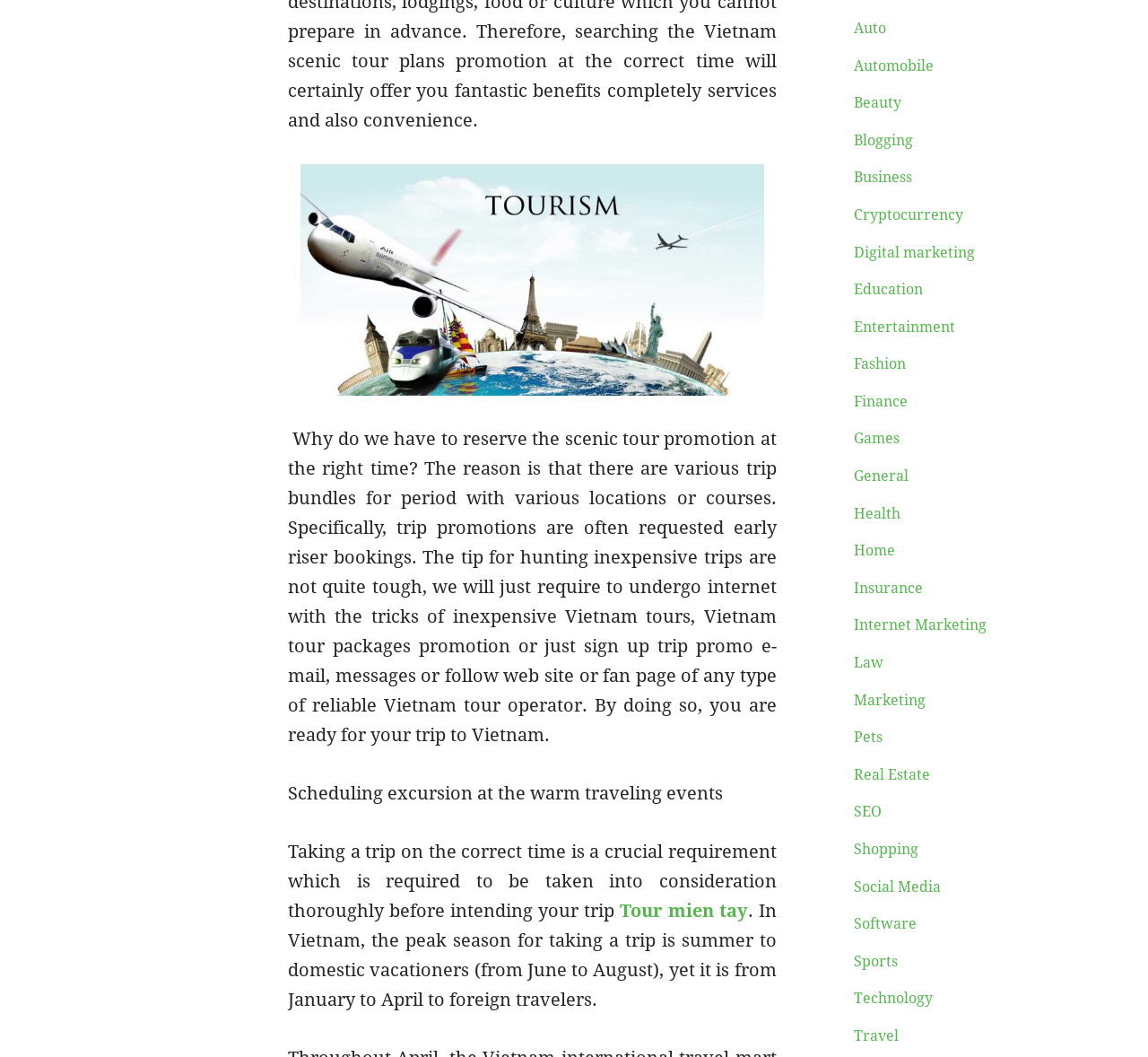Locate the bounding box coordinates of the item that should be clicked to fulfill the instruction: "View the image of Slick during Saskatchewan Spring Training -2008".

None